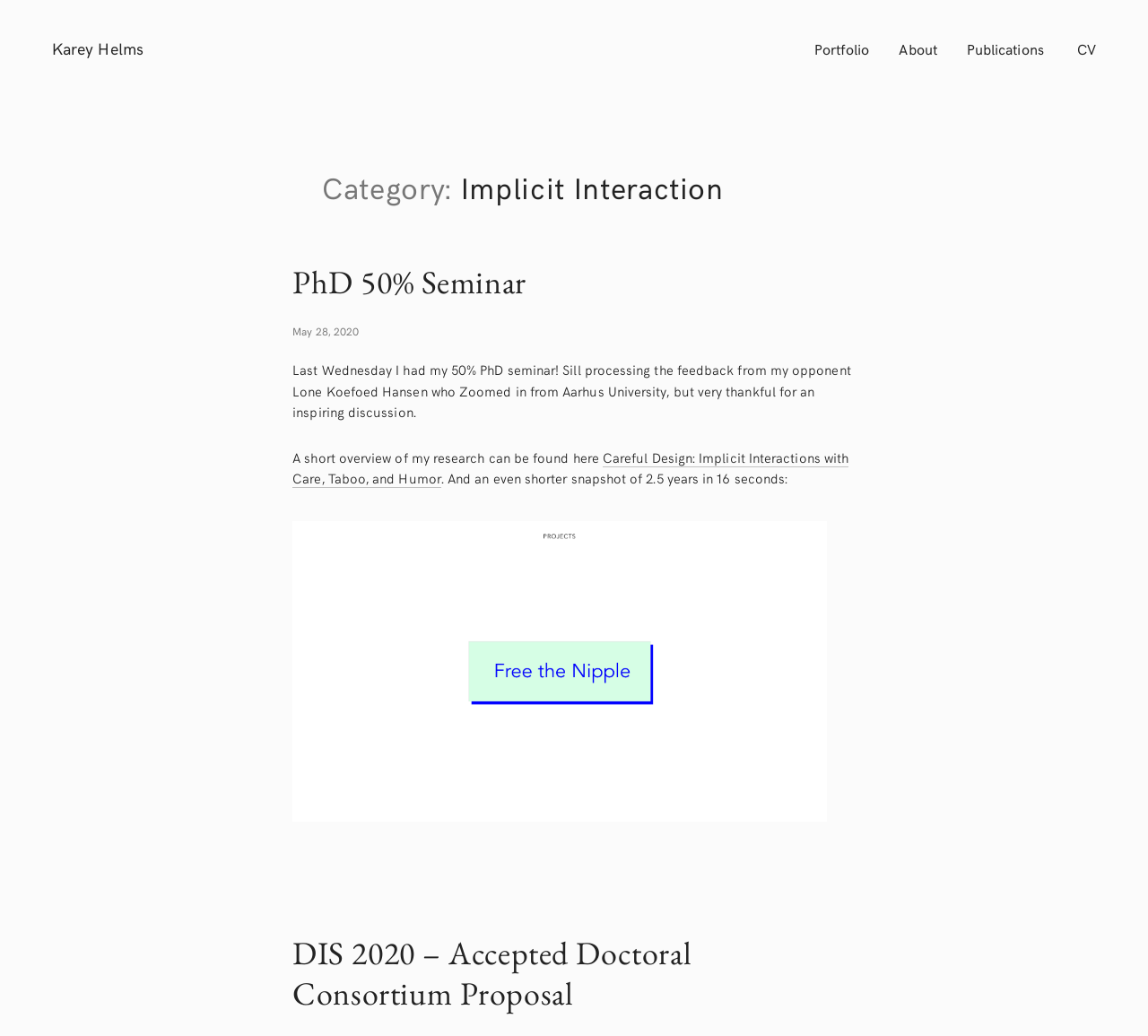Pinpoint the bounding box coordinates of the clickable element to carry out the following instruction: "view Portfolio."

[0.709, 0.035, 0.771, 0.062]